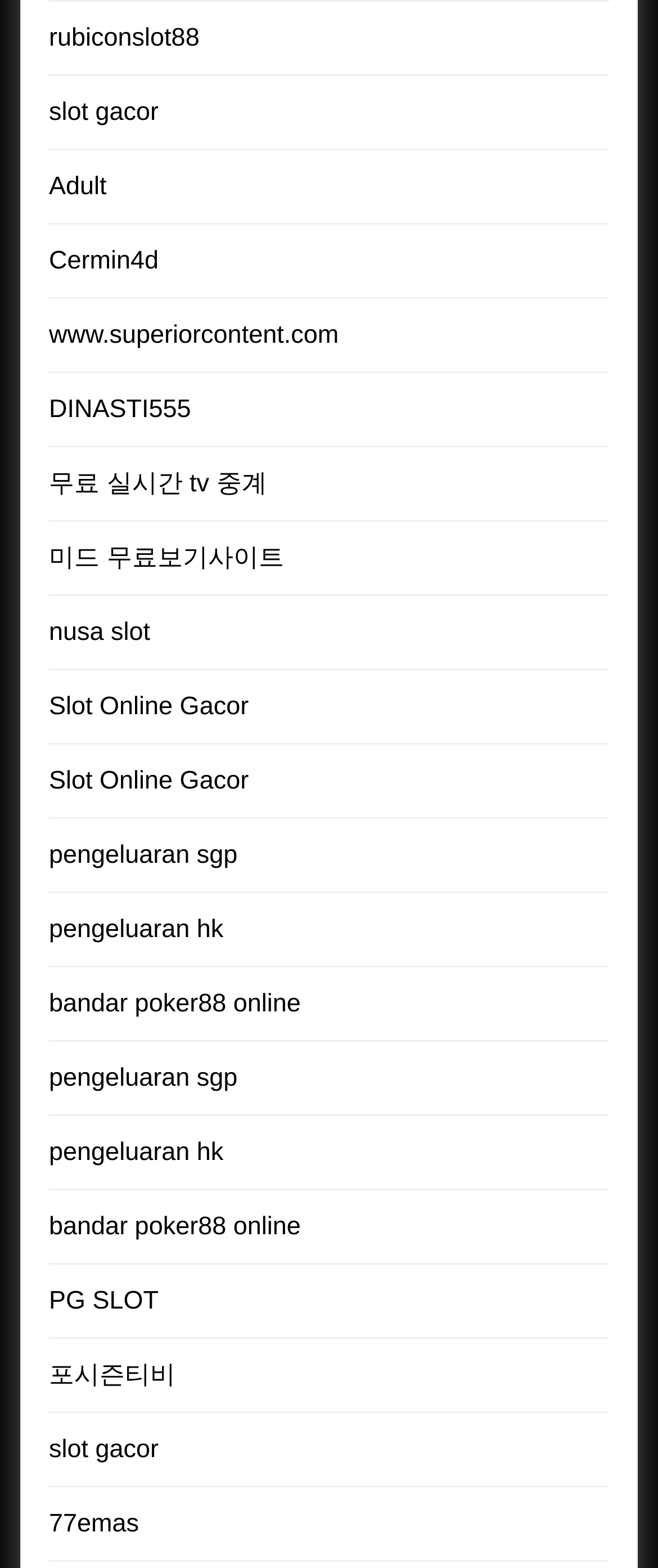Based on the element description Slot Online Gacor, identify the bounding box coordinates for the UI element. The coordinates should be in the format (top-left x, top-left y, bottom-right x, bottom-right y) and within the 0 to 1 range.

[0.074, 0.442, 0.378, 0.46]